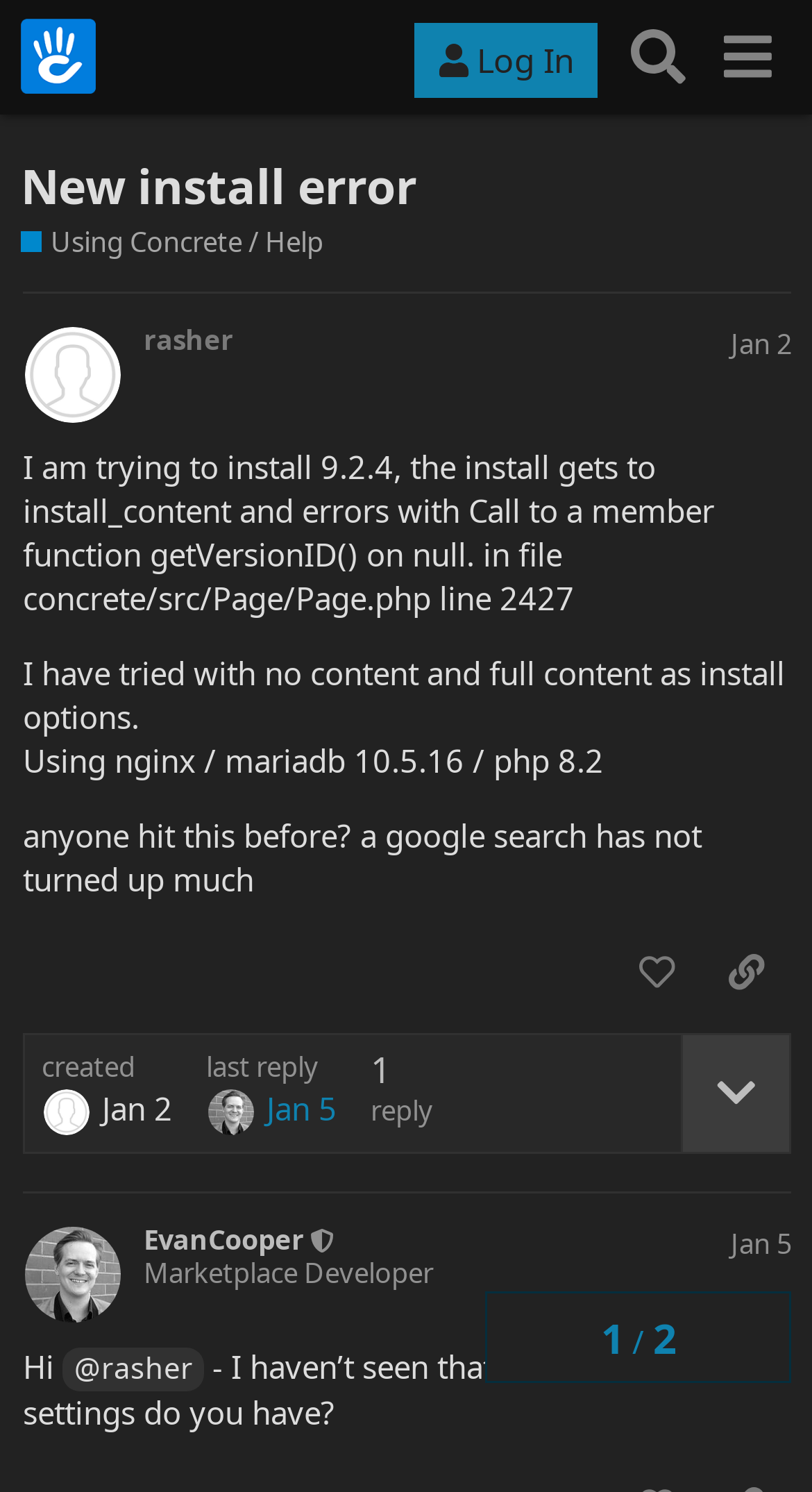Generate a comprehensive description of the webpage content.

This webpage appears to be a forum discussion page on Concrete CMS, a content management system. At the top, there is a header section with a logo of Concrete CMS on the left and a login button and search button on the right. Below the header, there is a heading that reads "New install error" with a link to the same title. 

To the right of the heading, there is a brief description that says "Check out the Concrete User’s Guide here to learn how to use the Concrete CMS. Still have questions? Post them here and work through them with the community." 

Below this section, there is a navigation menu with topic progress indicators, showing the current topic as "1" and a separator "/" followed by "2". 

The main content of the page is a discussion thread with two posts. The first post is from a user named "rasher" dated January 2, 2024, with a description of an installation error they encountered while trying to install Concrete CMS version 9.2.4. The post includes details of the error message and the user's system configuration. 

Below the post, there are buttons to like the post, copy a link to the post, and expand topic details. There is also information about when the post was created and the last reply. 

The second post is from a user named "EvanCooper", a moderator and marketplace developer, who replied to the original post on January 5, 2024. The reply is a brief message asking the original poster about their PHP settings.